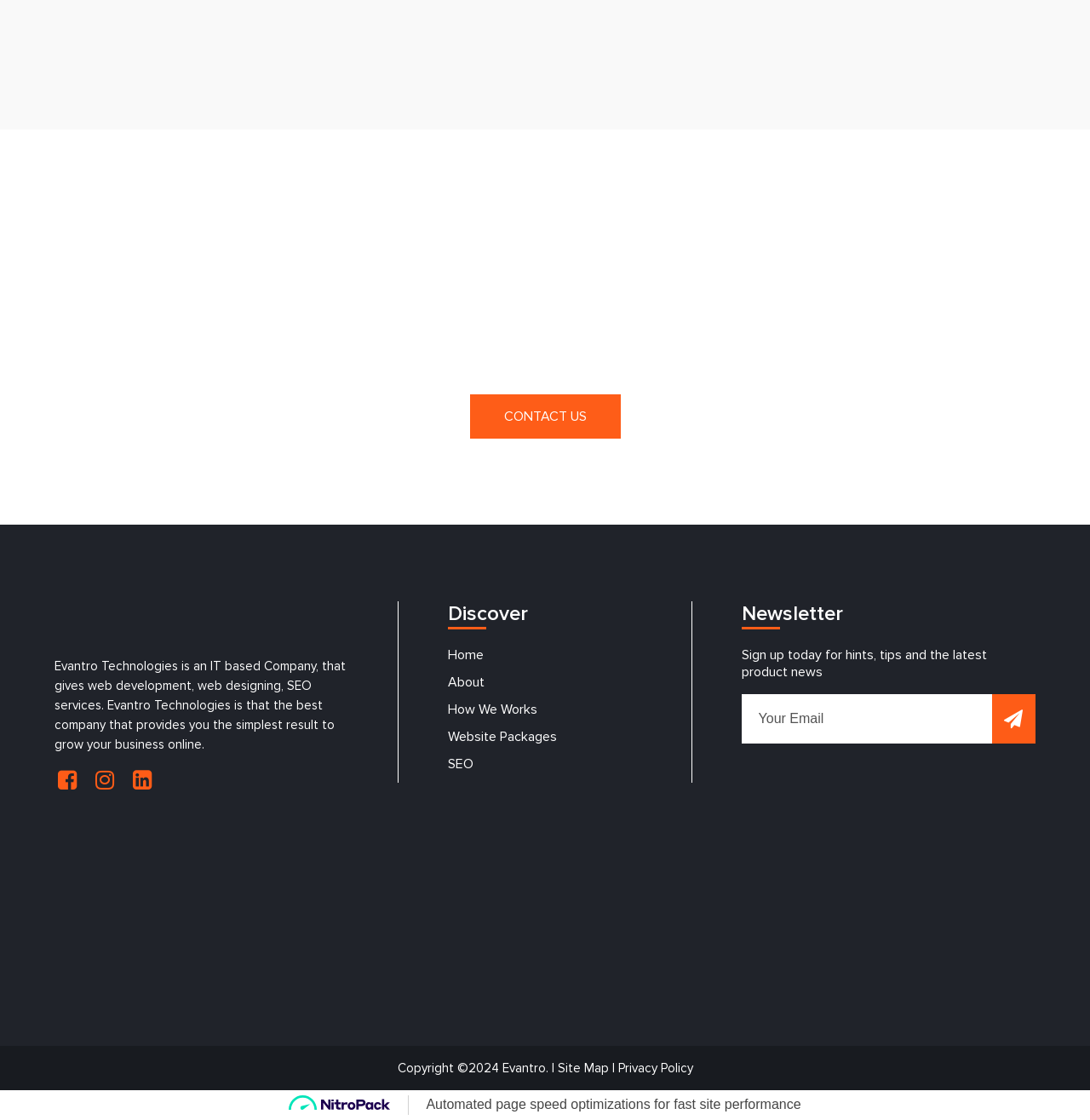Analyze the image and provide a detailed answer to the question: How can I contact Evantro?

The link element 'CONTACT US' is provided, which suggests that clicking on it will allow users to contact Evantro.